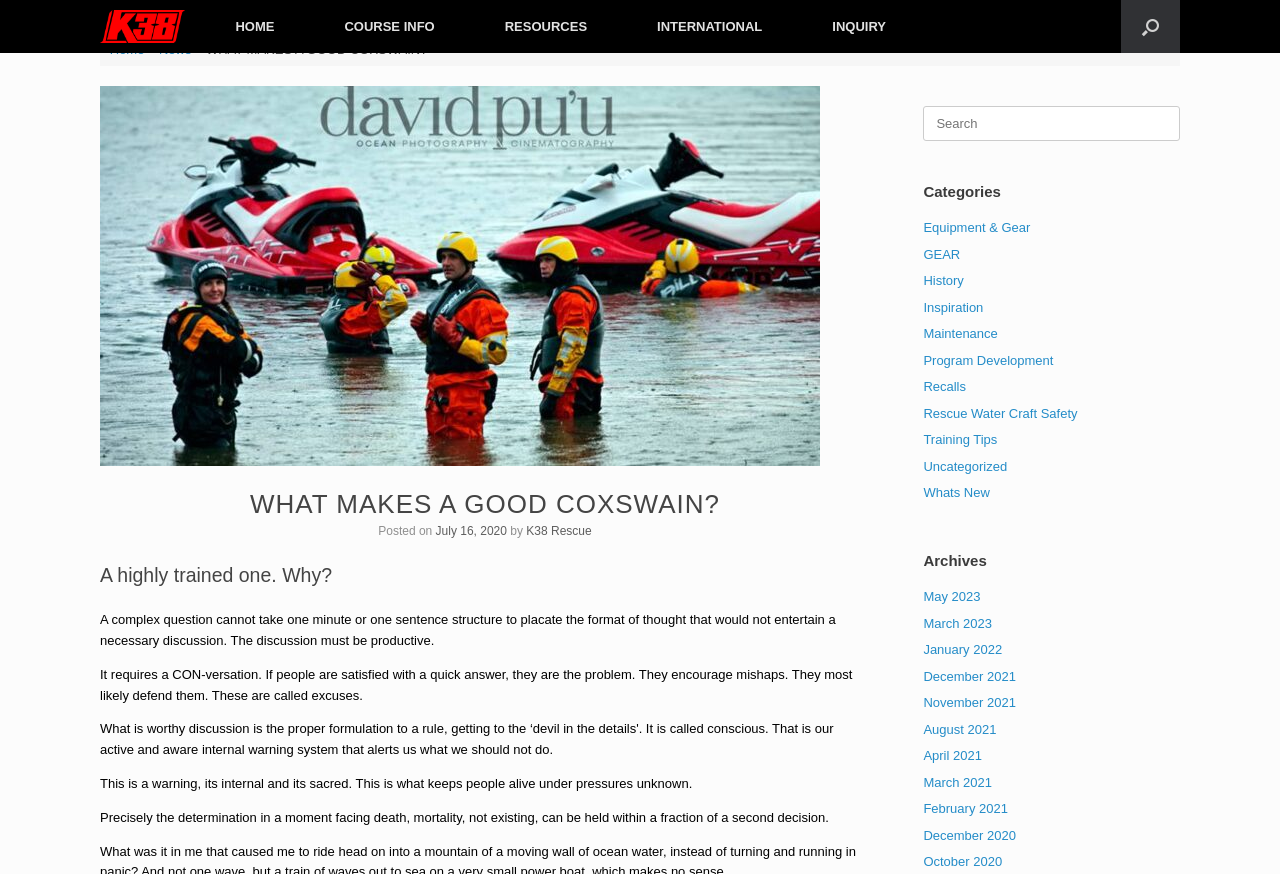Locate the coordinates of the bounding box for the clickable region that fulfills this instruction: "Search for something".

[0.721, 0.121, 0.922, 0.161]